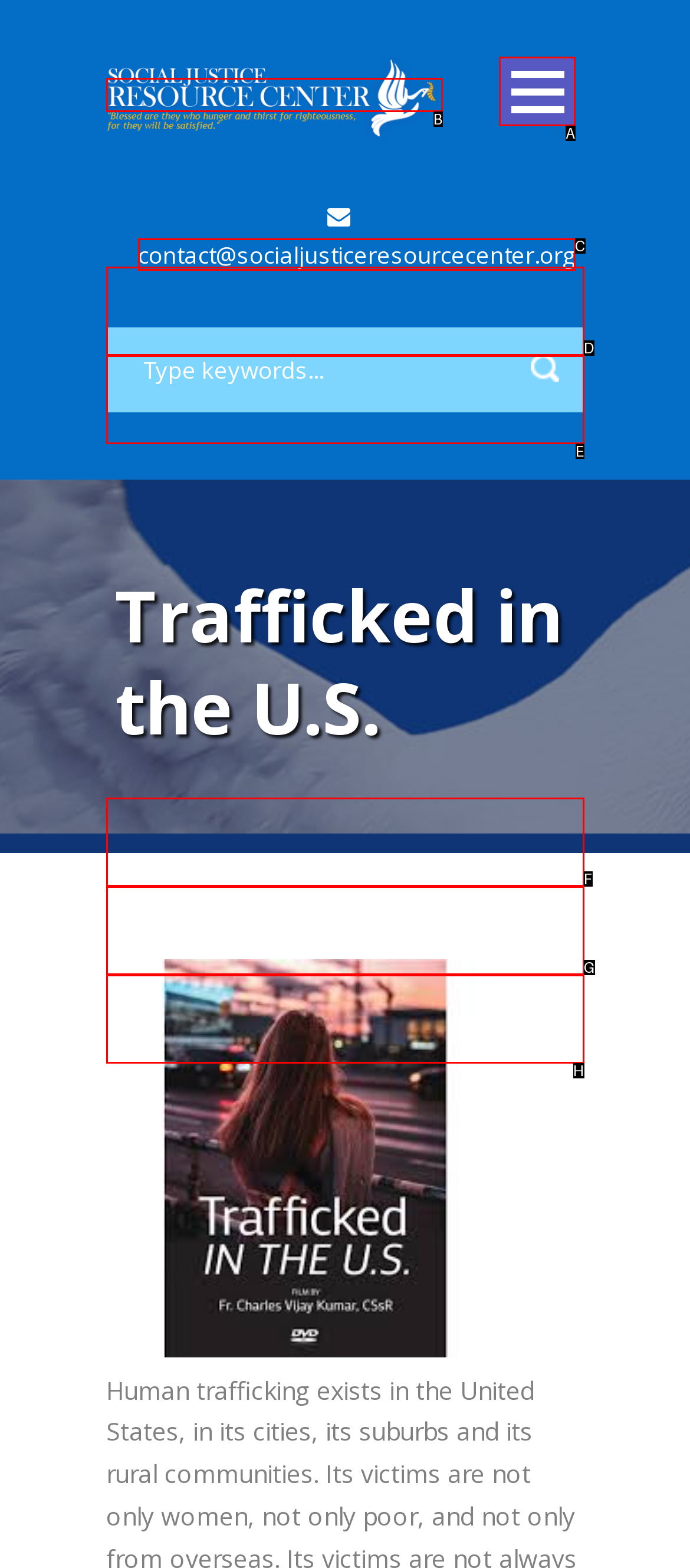Determine which option aligns with the description: Open Menu. Provide the letter of the chosen option directly.

A